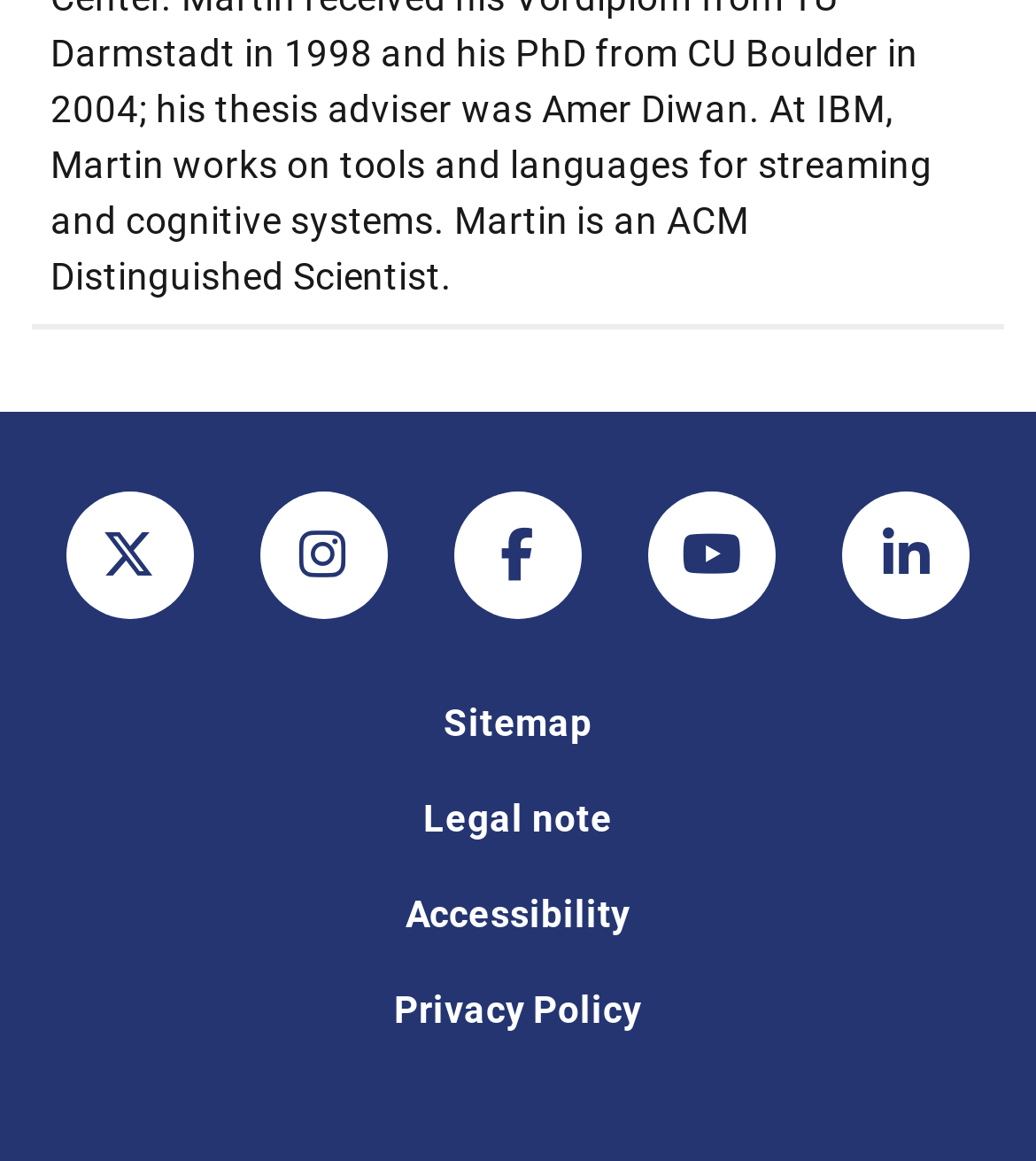Can you pinpoint the bounding box coordinates for the clickable element required for this instruction: "View LinkedIn page"? The coordinates should be four float numbers between 0 and 1, i.e., [left, top, right, bottom].

[0.814, 0.424, 0.937, 0.533]